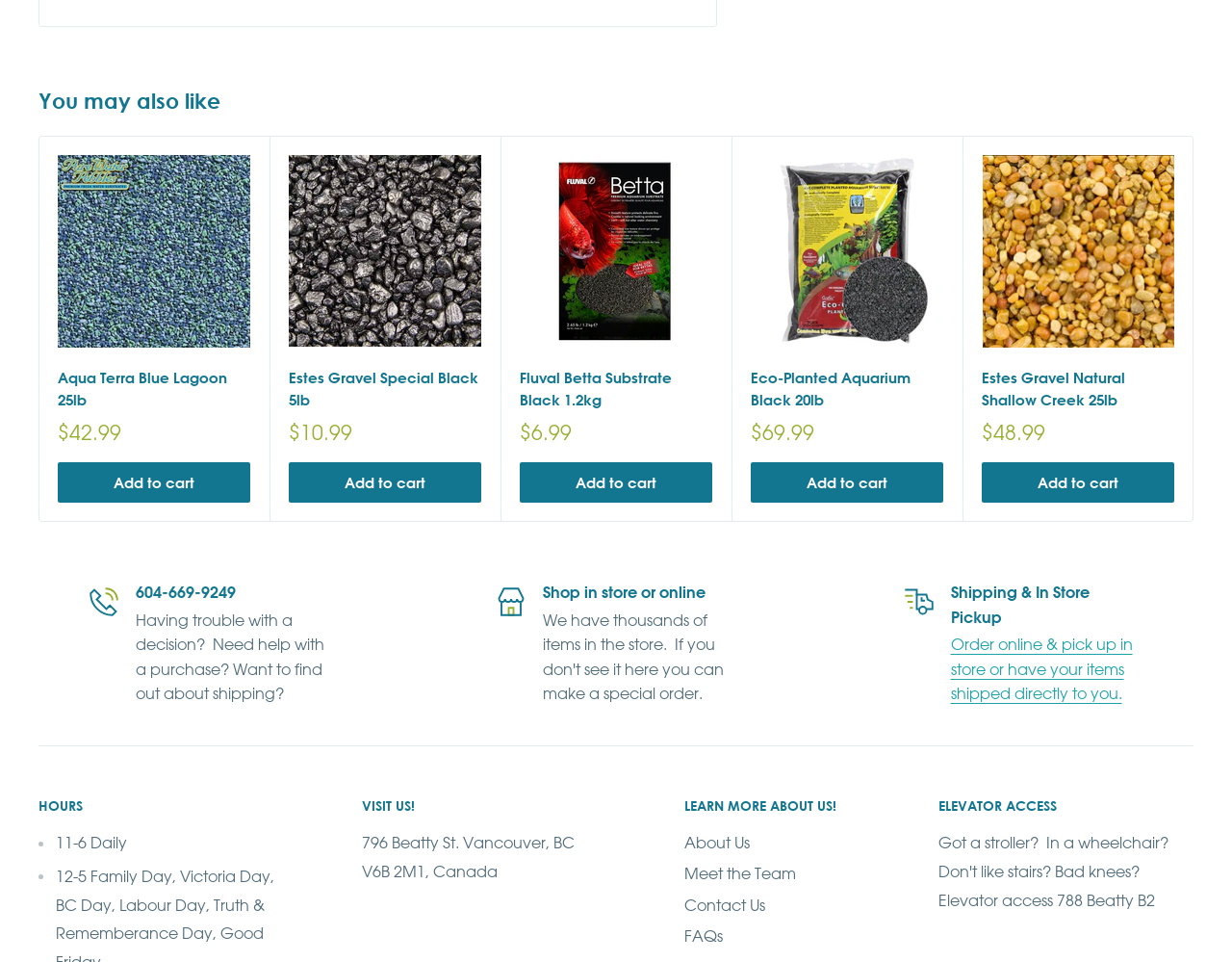Observe the image and answer the following question in detail: What is the purpose of the 'Next' button?

I inferred the purpose of the 'Next' button by looking at its position and context on the webpage, which suggests that it is used to navigate to the next page of products.